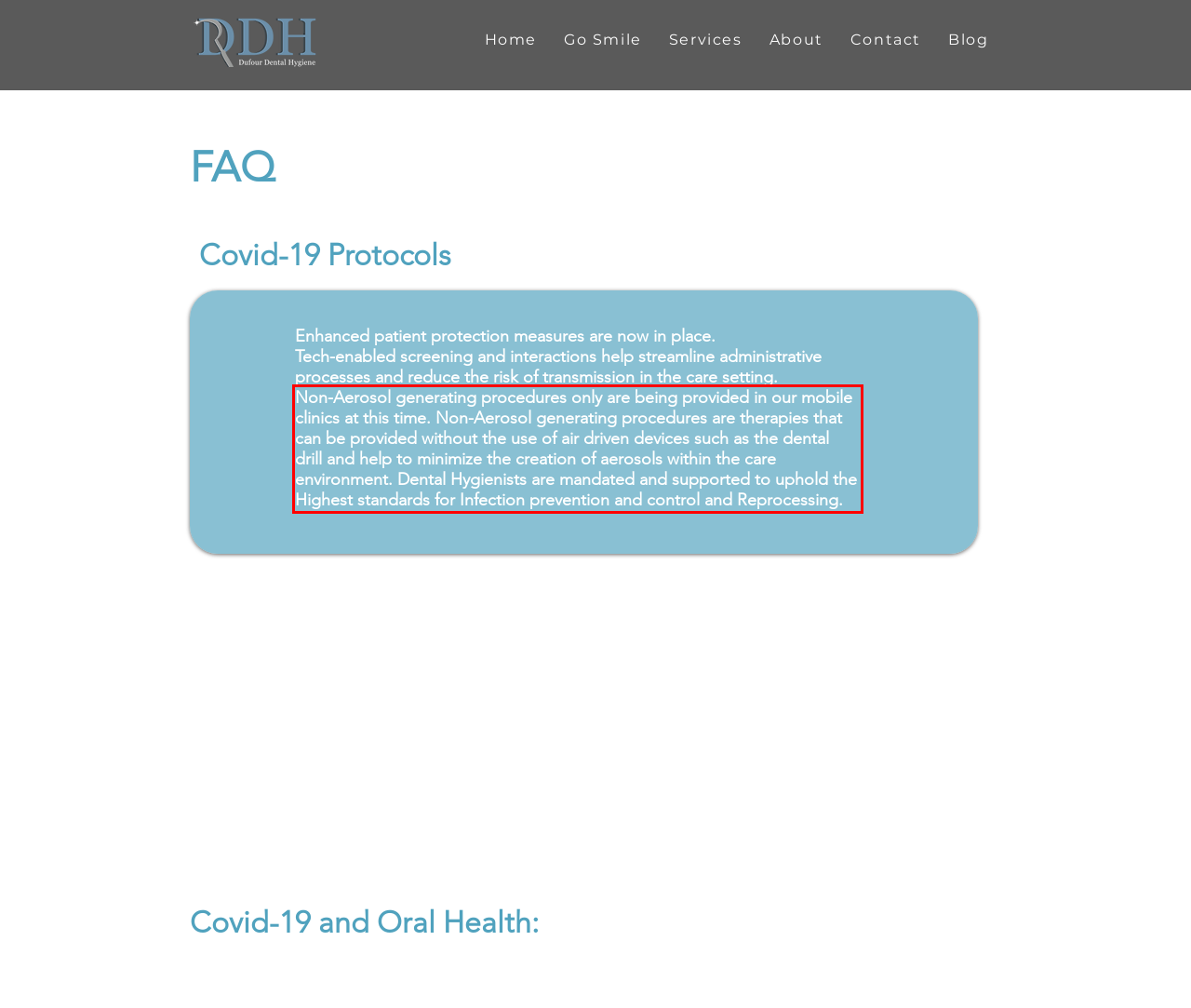Using the provided screenshot of a webpage, recognize the text inside the red rectangle bounding box by performing OCR.

Non-Aerosol generating procedures only are being provided in our mobile clinics at this time. Non-Aerosol generating procedures are therapies that can be provided without the use of air driven devices such as the dental drill and help to minimize the creation of aerosols within the care environment. Dental Hygienists are mandated and supported to uphold the Highest standards for Infection prevention and control and Reprocessing.